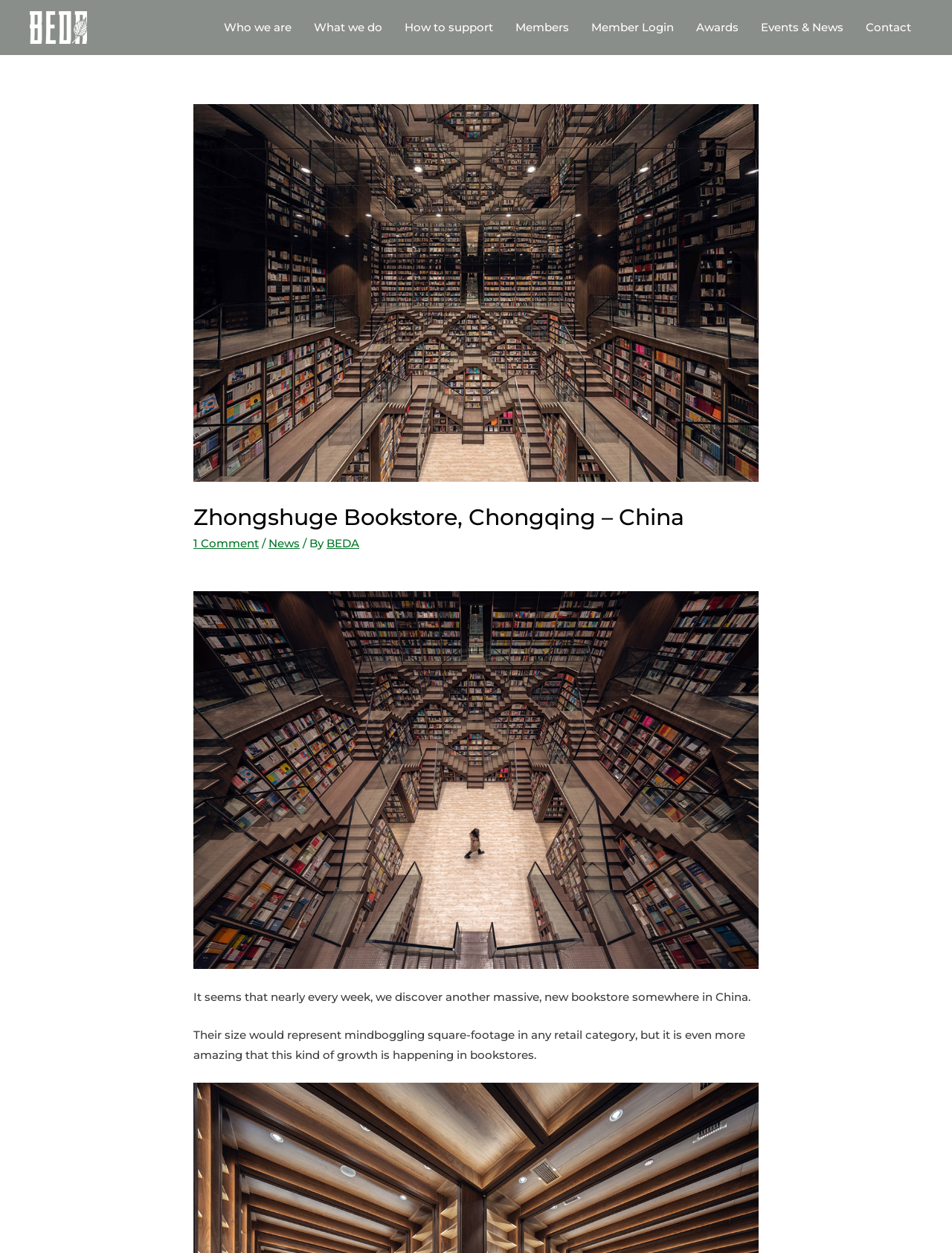What is the main heading displayed on the webpage? Please provide the text.

Zhongshuge Bookstore, Chongqing – China